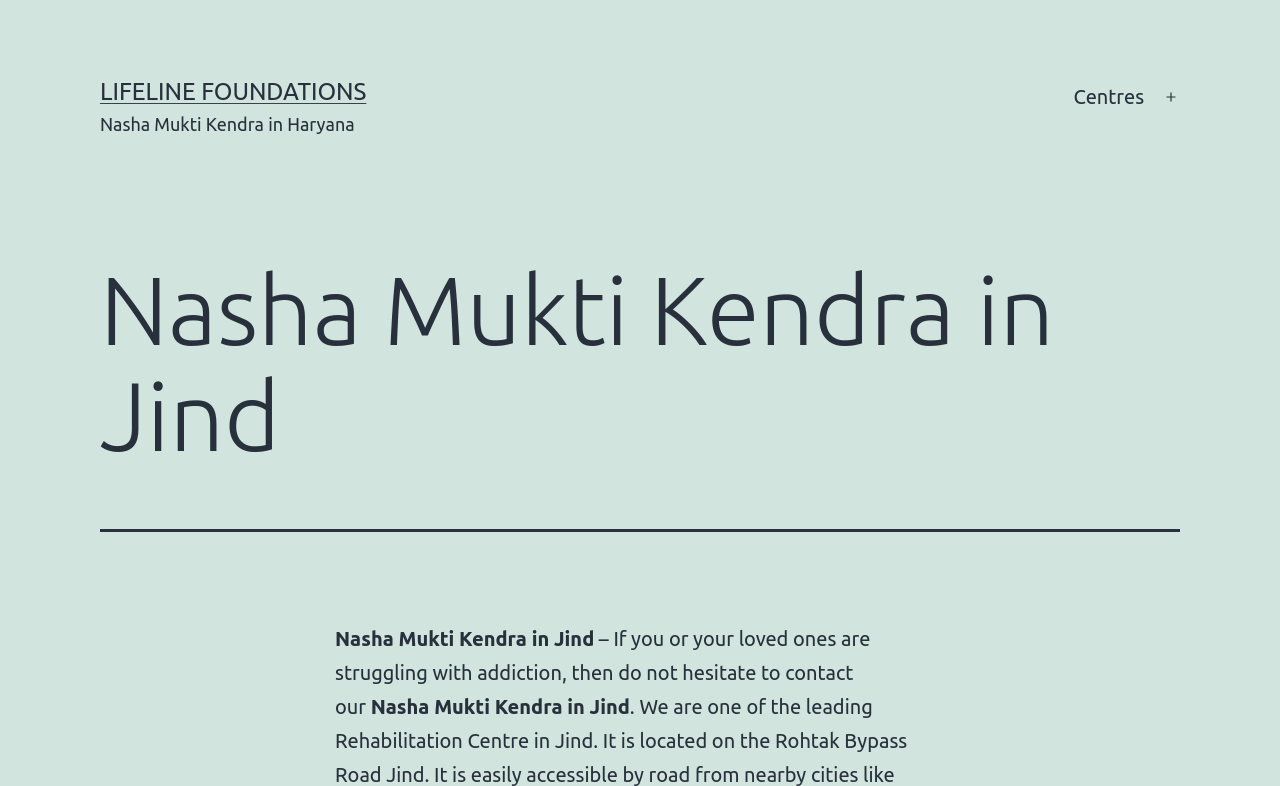What is the primary menu item?
Using the information presented in the image, please offer a detailed response to the question.

The primary menu item is 'Centres', which is a link under the 'Primary menu' navigation element on the top right corner of the webpage.